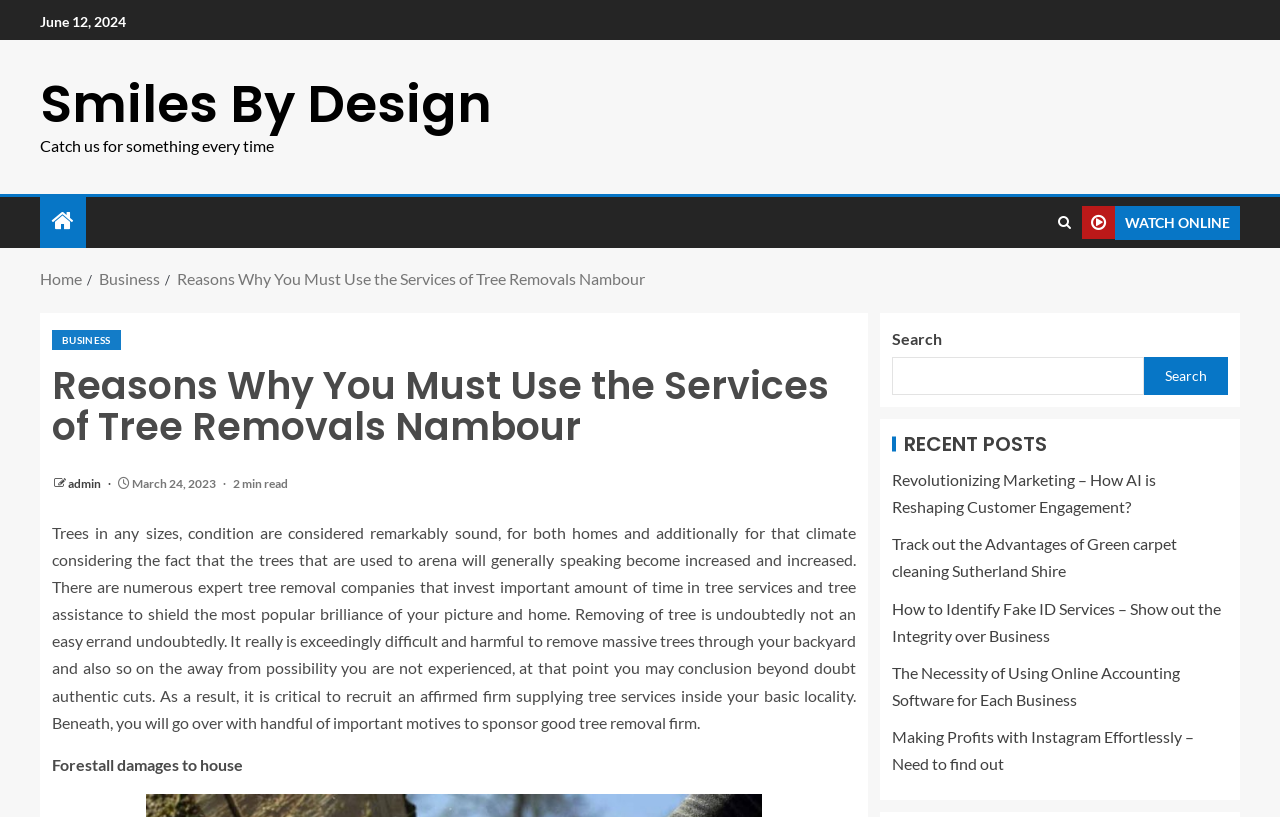Locate the bounding box coordinates of the area that needs to be clicked to fulfill the following instruction: "Click on 'Home'". The coordinates should be in the format of four float numbers between 0 and 1, namely [left, top, right, bottom].

[0.031, 0.33, 0.064, 0.353]